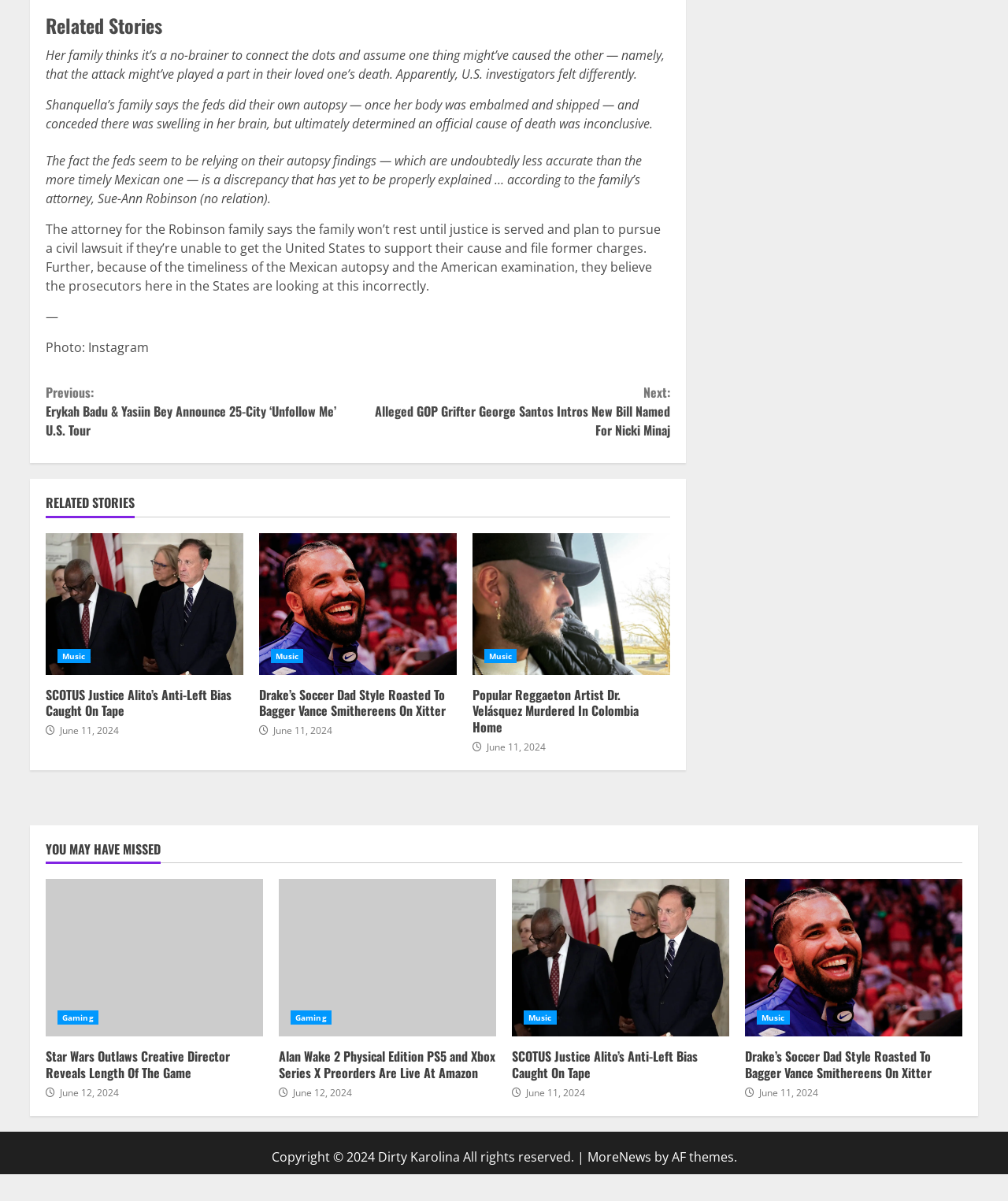Identify the bounding box coordinates necessary to click and complete the given instruction: "Check out the related story about SCOTUS Justice Alito's Anti-Left Bias".

[0.045, 0.444, 0.241, 0.562]